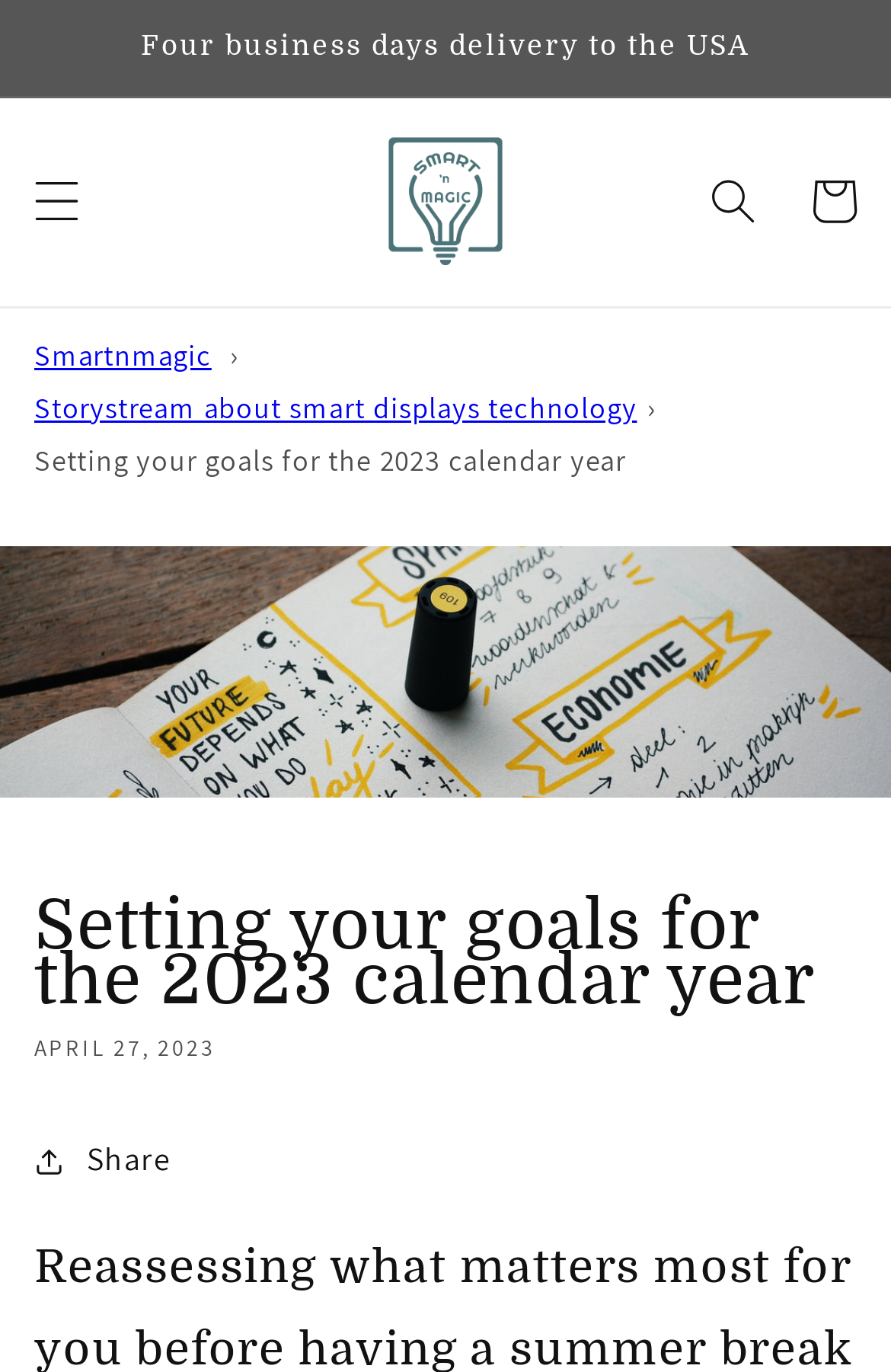Identify the bounding box coordinates of the element that should be clicked to fulfill this task: "Click the menu button". The coordinates should be provided as four float numbers between 0 and 1, i.e., [left, top, right, bottom].

[0.008, 0.11, 0.121, 0.184]